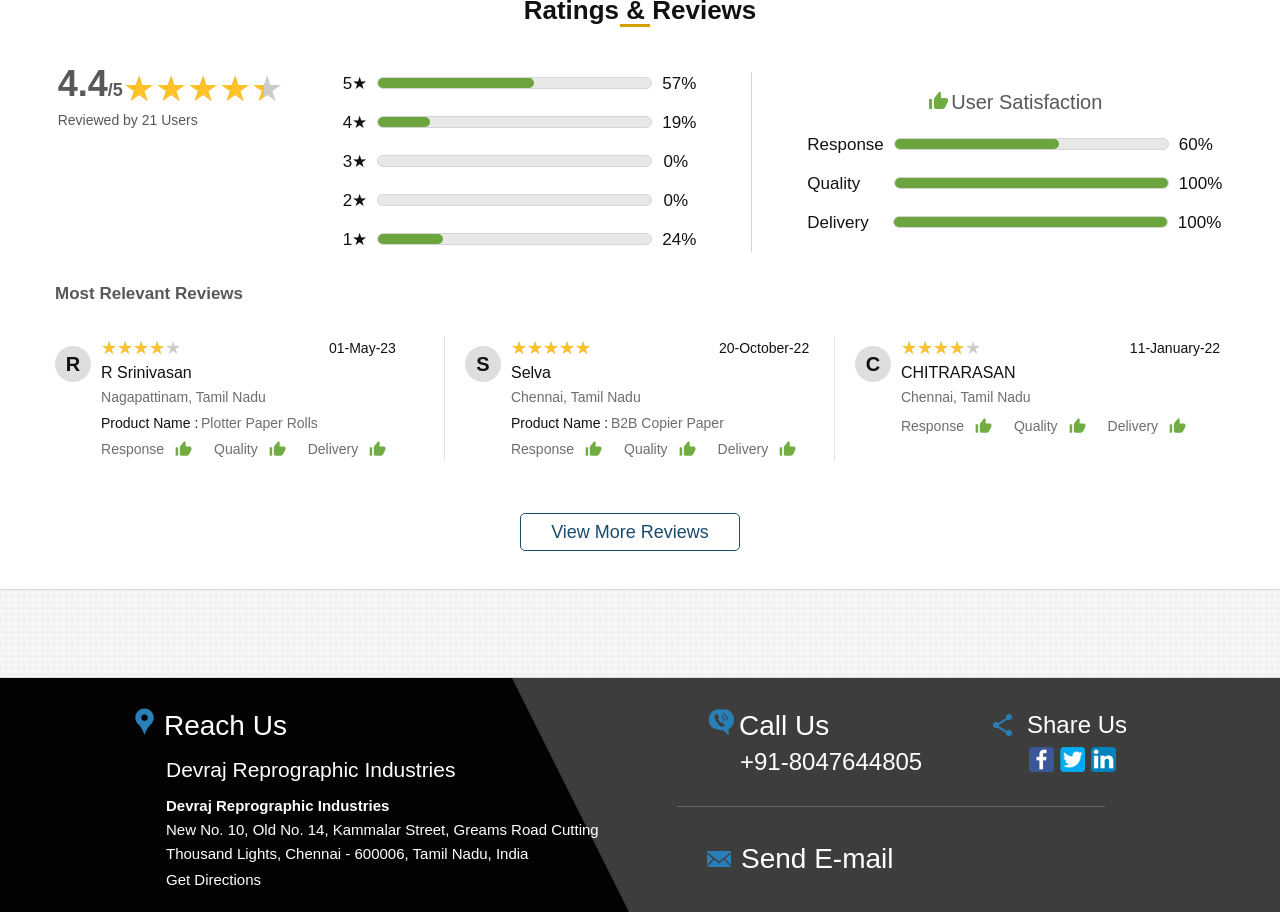Please locate the bounding box coordinates for the element that should be clicked to achieve the following instruction: "Get directions". Ensure the coordinates are given as four float numbers between 0 and 1, i.e., [left, top, right, bottom].

[0.13, 0.955, 0.204, 0.974]